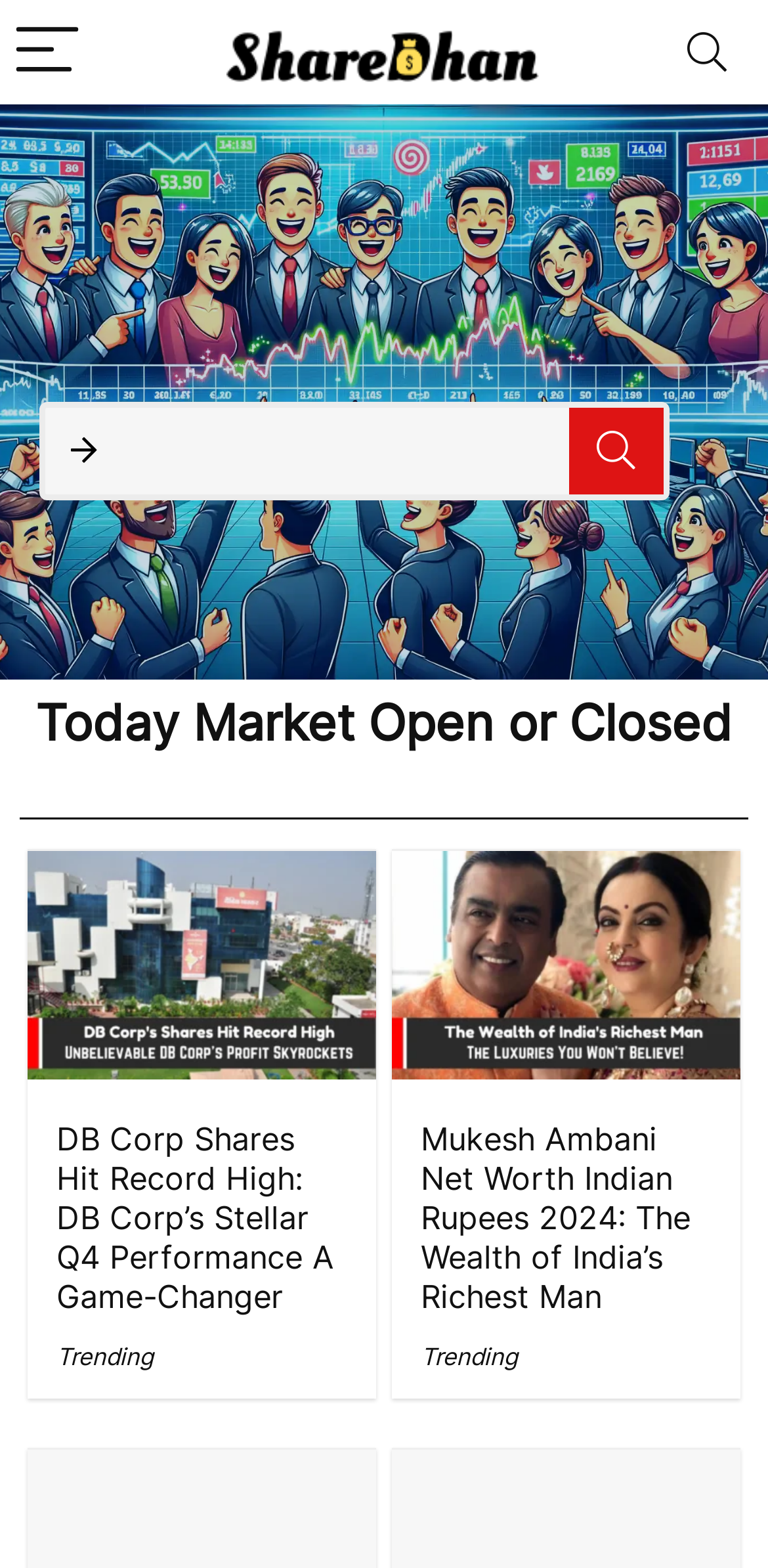Could you find the bounding box coordinates of the clickable area to complete this instruction: "Read the article about DB Corp shares"?

[0.035, 0.541, 0.49, 0.892]